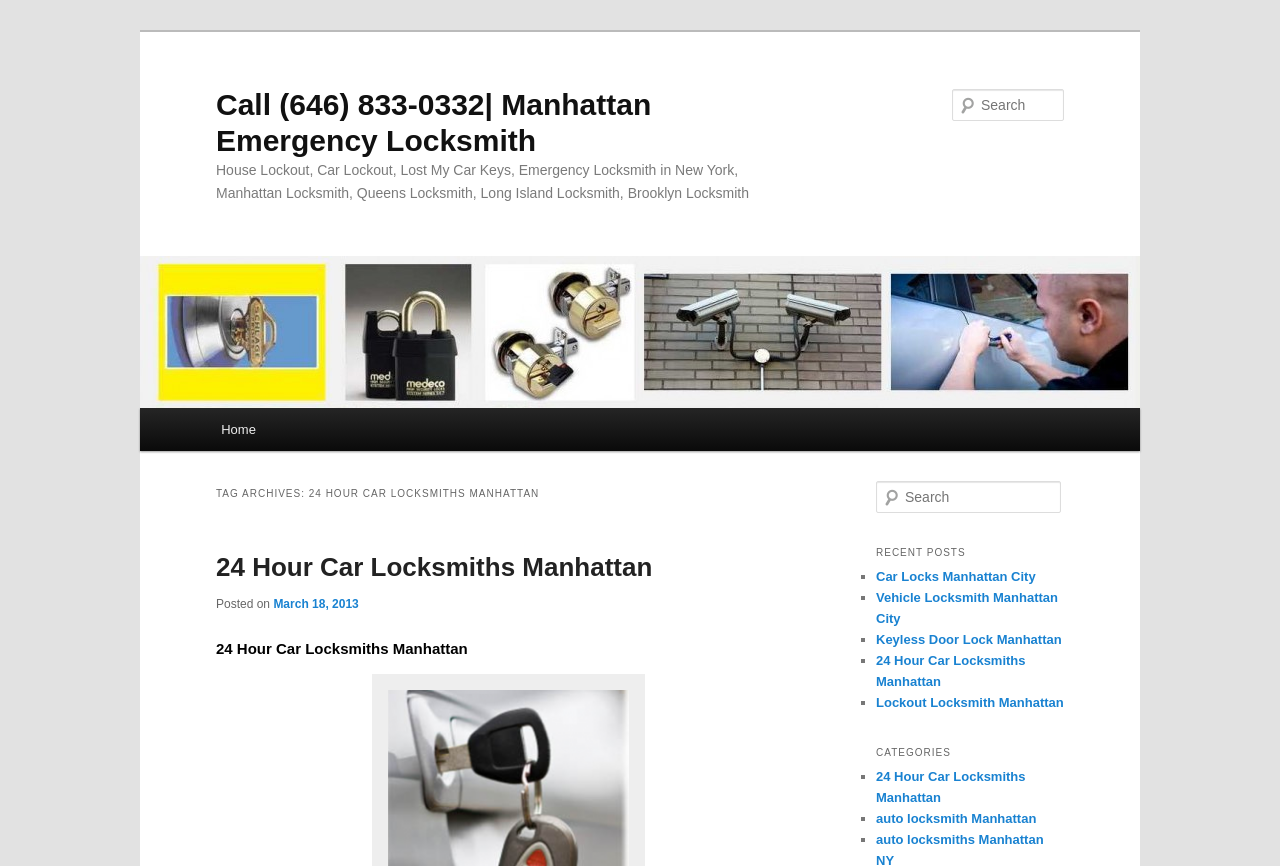Determine the bounding box coordinates for the area that should be clicked to carry out the following instruction: "Go to the home page".

[0.16, 0.471, 0.212, 0.521]